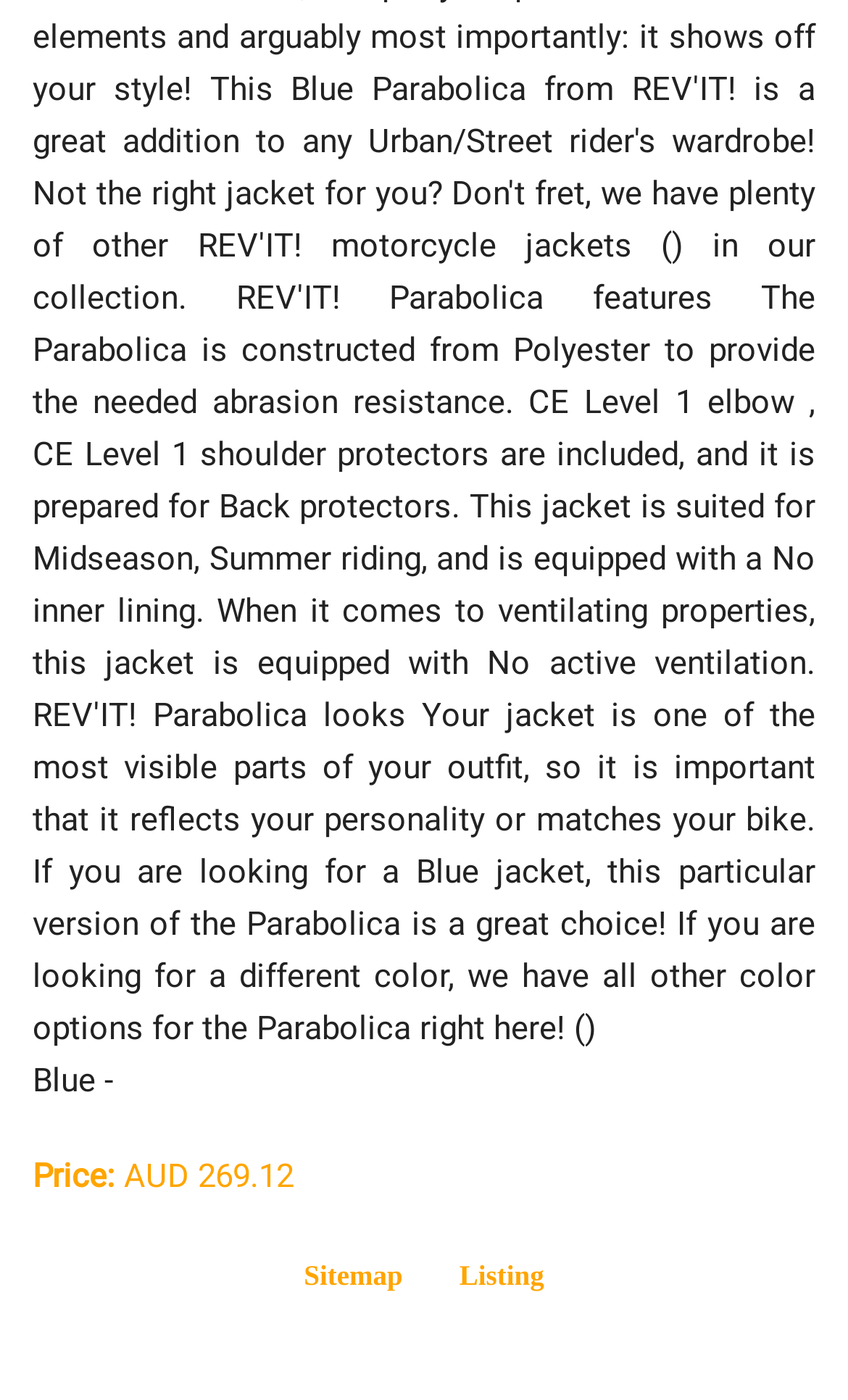Using the webpage screenshot, find the UI element described by Price: AUD 269.12. Provide the bounding box coordinates in the format (top-left x, top-left y, bottom-right x, bottom-right y), ensuring all values are floating point numbers between 0 and 1.

[0.038, 0.825, 0.346, 0.853]